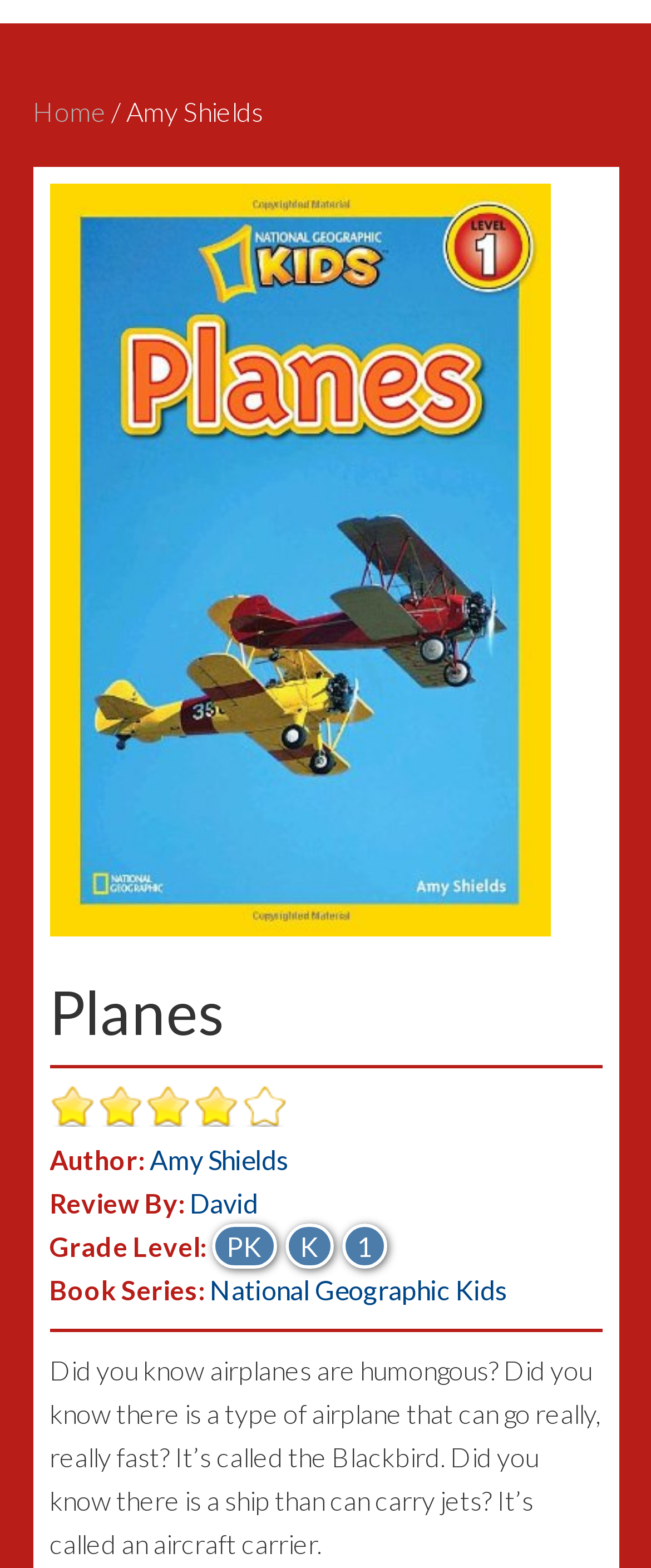From the screenshot, find the bounding box of the UI element matching this description: "Blog". Supply the bounding box coordinates in the form [left, top, right, bottom], each a float between 0 and 1.

None